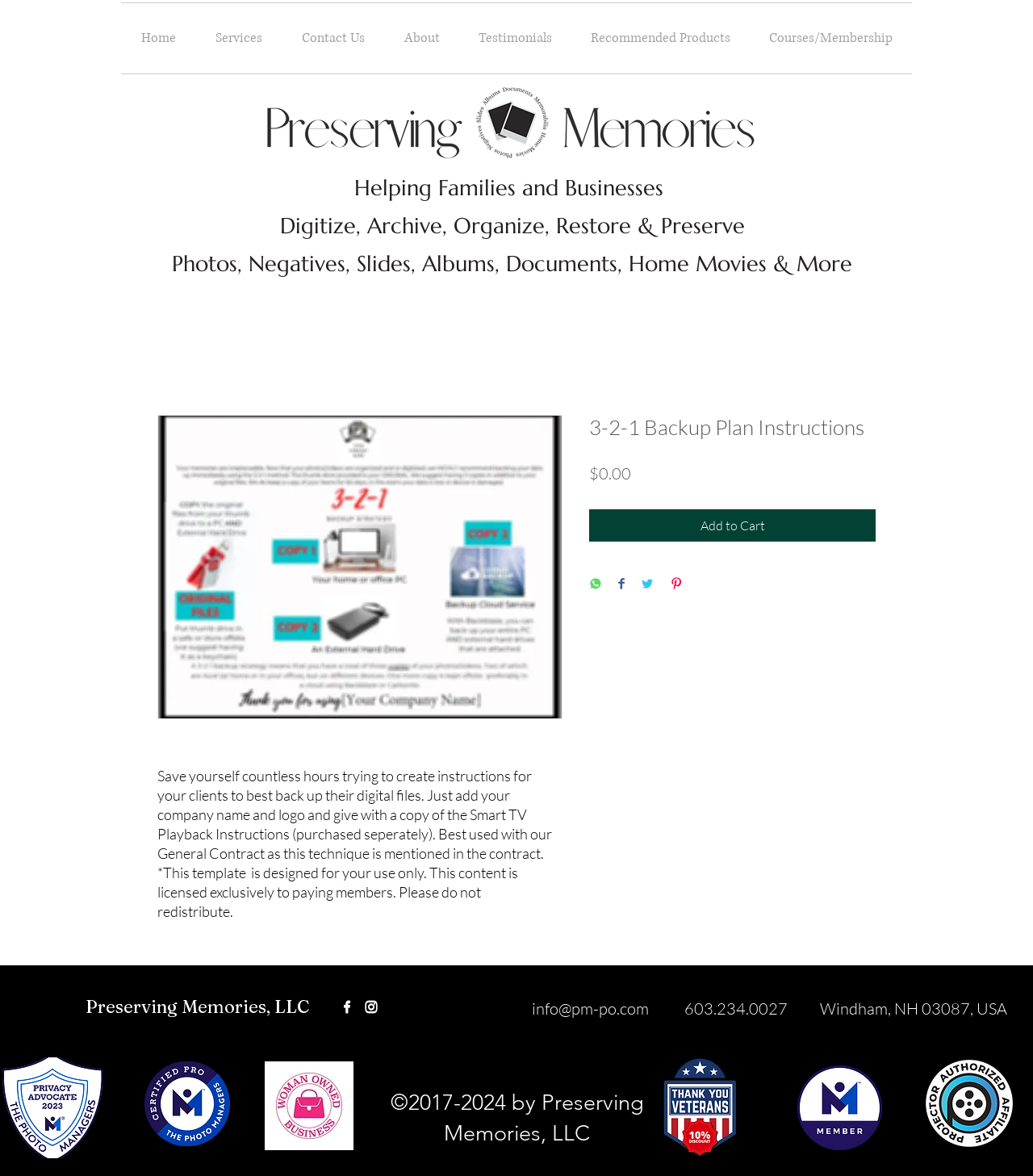How many social media links are in the social bar?
Based on the visual information, provide a detailed and comprehensive answer.

I counted the number of social media links in the social bar by looking at the list elements with links to 'facebook' and 'White Instagram Icon'.